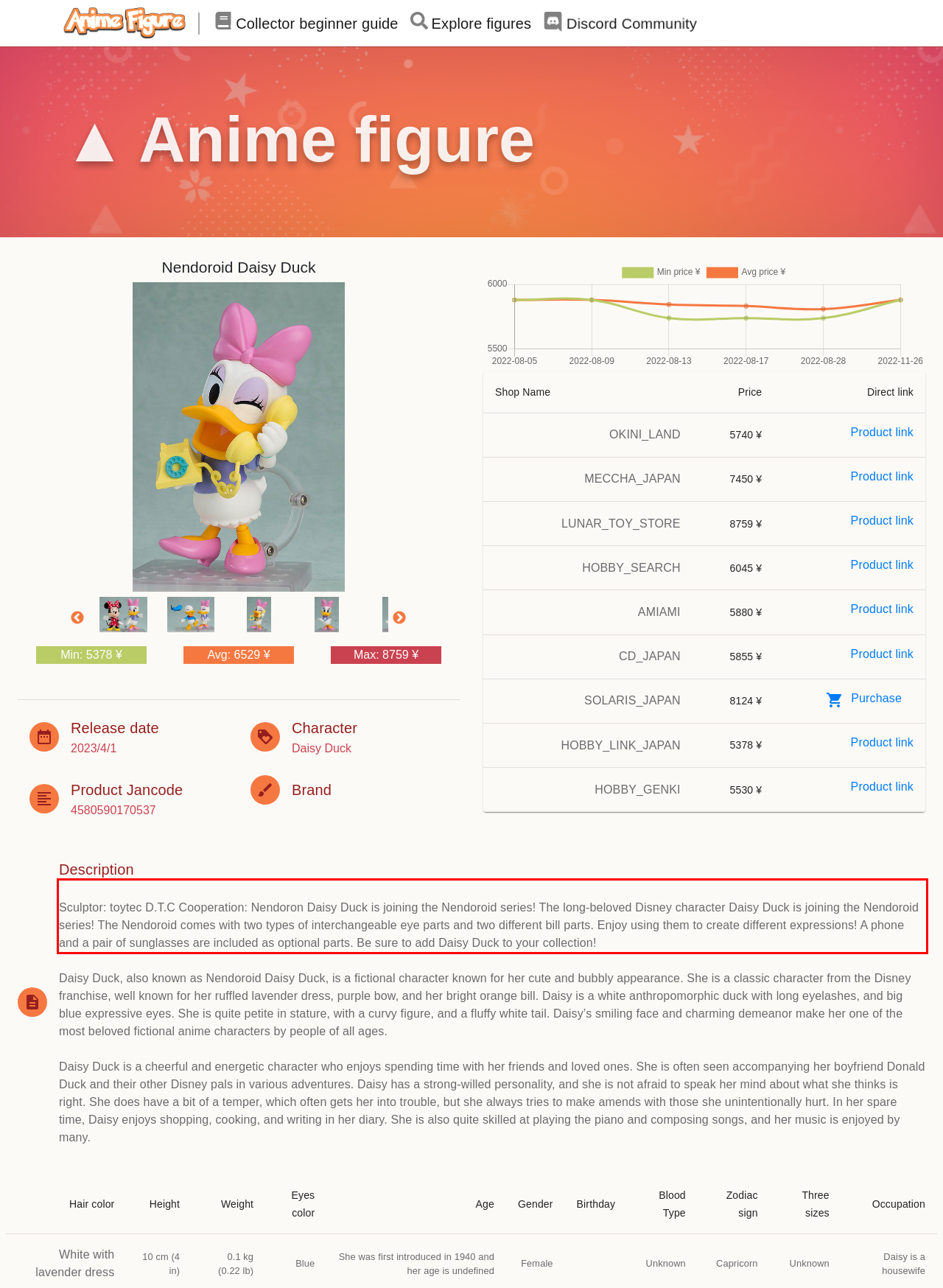Given a screenshot of a webpage containing a red rectangle bounding box, extract and provide the text content found within the red bounding box.

Sculptor: toytec D.T.C Cooperation: Nendoron Daisy Duck is joining the Nendoroid series! The long-beloved Disney character Daisy Duck is joining the Nendoroid series! The Nendoroid comes with two types of interchangeable eye parts and two different bill parts. Enjoy using them to create different expressions! A phone and a pair of sunglasses are included as optional parts. Be sure to add Daisy Duck to your collection!